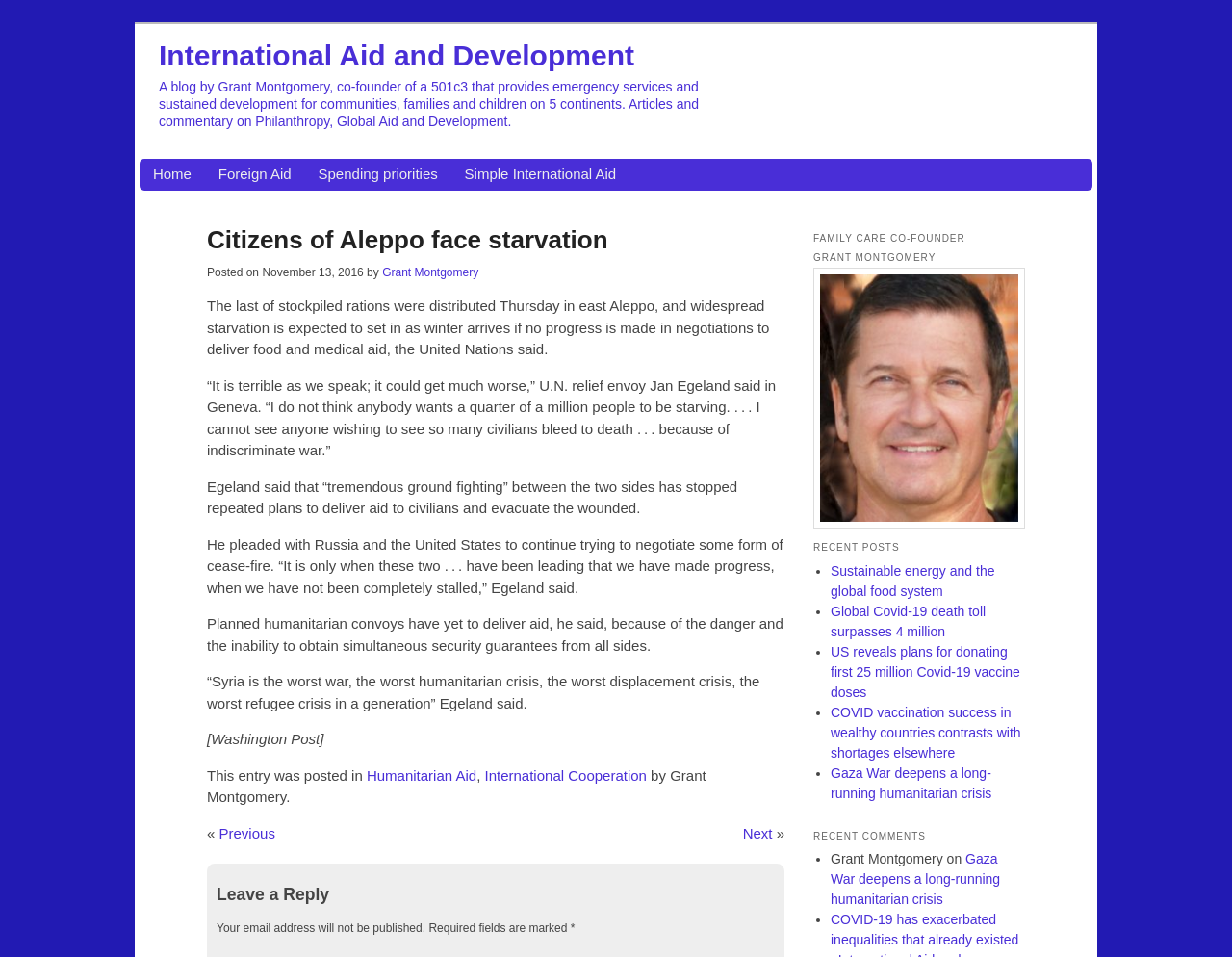Generate an in-depth caption that captures all aspects of the webpage.

This webpage is a blog post titled "Citizens of Aleppo face starvation : International Aid and Development" by Grant Montgomery, co-founder of a 501c3 organization that provides emergency services and sustained development for communities, families, and children on 5 continents. 

At the top of the page, there is a link to "International Aid and Development" and a brief description of the blog's author and purpose. Below this, there are four links to different sections of the website: "Home", "Foreign Aid", "Spending priorities", and "Simple International Aid". 

The main content of the blog post is a news article about the humanitarian crisis in Aleppo, Syria. The article is divided into several paragraphs, with quotes from a U.N. relief envoy, Jan Egeland. The article discusses the dire situation in Aleppo, where widespread starvation is expected to set in as winter arrives if no progress is made in negotiations to deliver food and medical aid.

To the right of the main content, there are several sections. One section displays a heading "FAMILY CARE CO-FOUNDER GRANT MONTGOMERY" and another section displays a heading "RECENT POSTS" with a list of four links to other blog posts. Below this, there is a section with a heading "RECENT COMMENTS" with a list of one comment from Grant Montgomery.

At the bottom of the page, there is a section for leaving a reply, with a note that email addresses will not be published and required fields are marked with an asterisk. There are also links to navigate to the previous or next blog post.